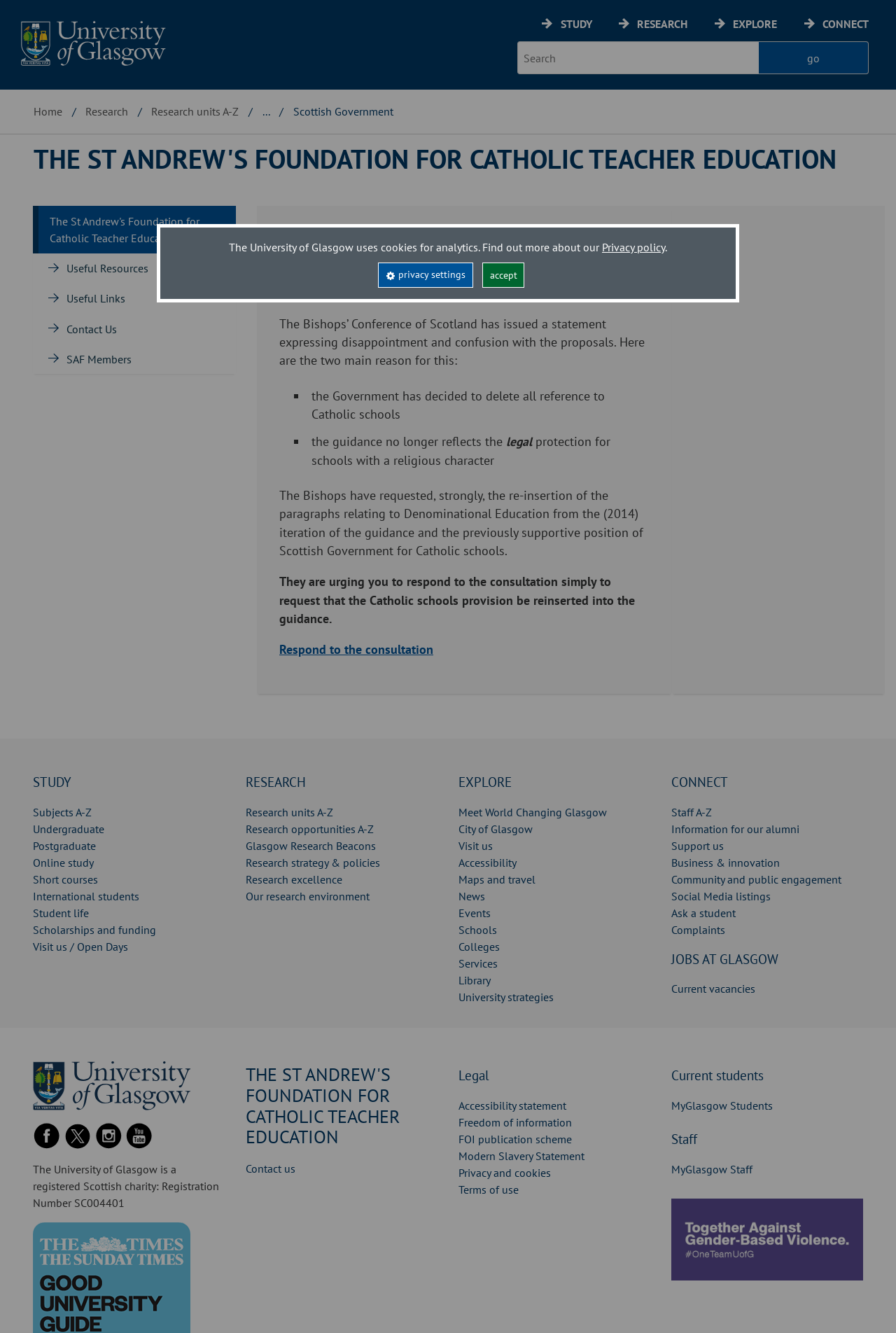Determine the main headline of the webpage and provide its text.

THE ST ANDREW'S FOUNDATION FOR CATHOLIC TEACHER EDUCATION